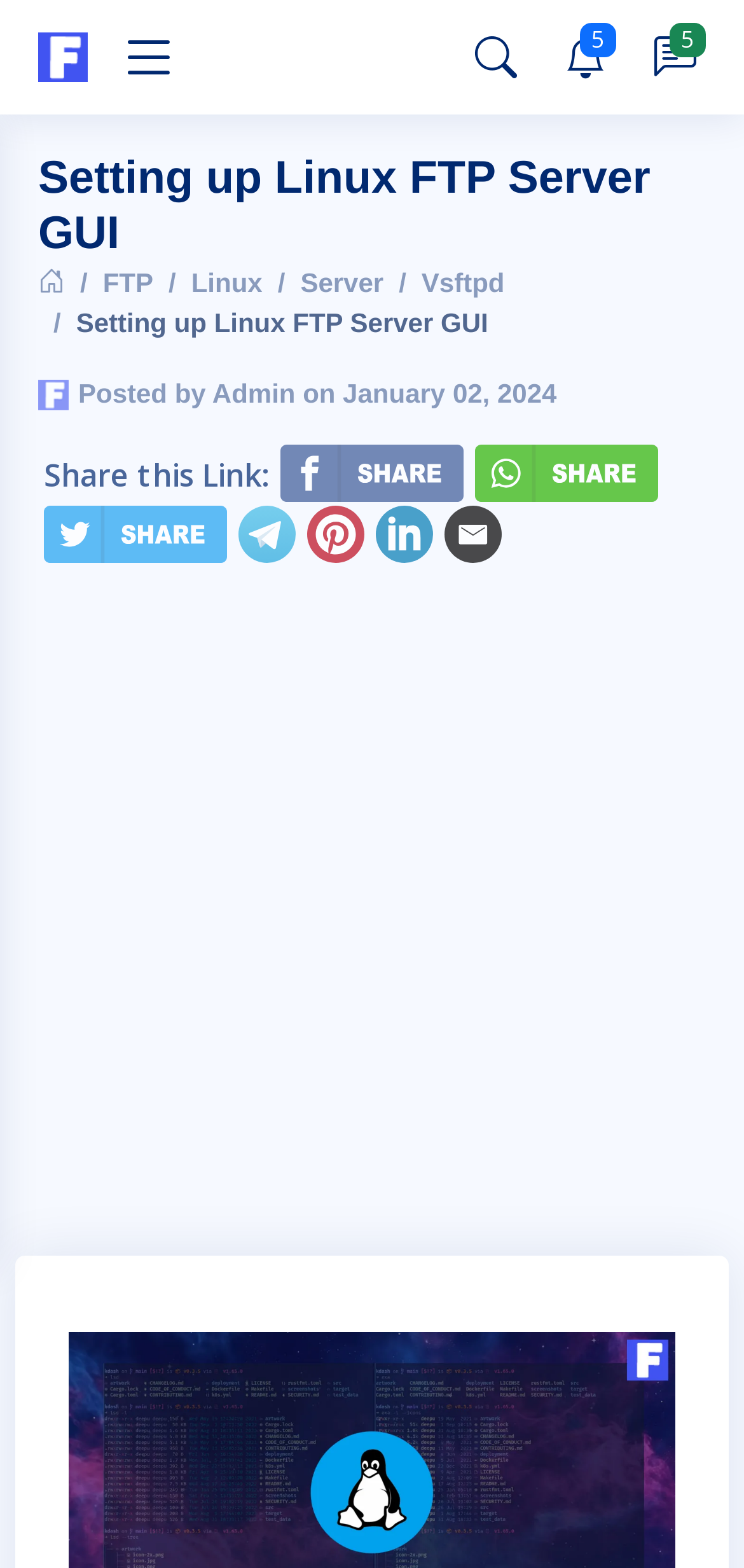Please indicate the bounding box coordinates of the element's region to be clicked to achieve the instruction: "Click on FTP". Provide the coordinates as four float numbers between 0 and 1, i.e., [left, top, right, bottom].

[0.138, 0.17, 0.206, 0.189]